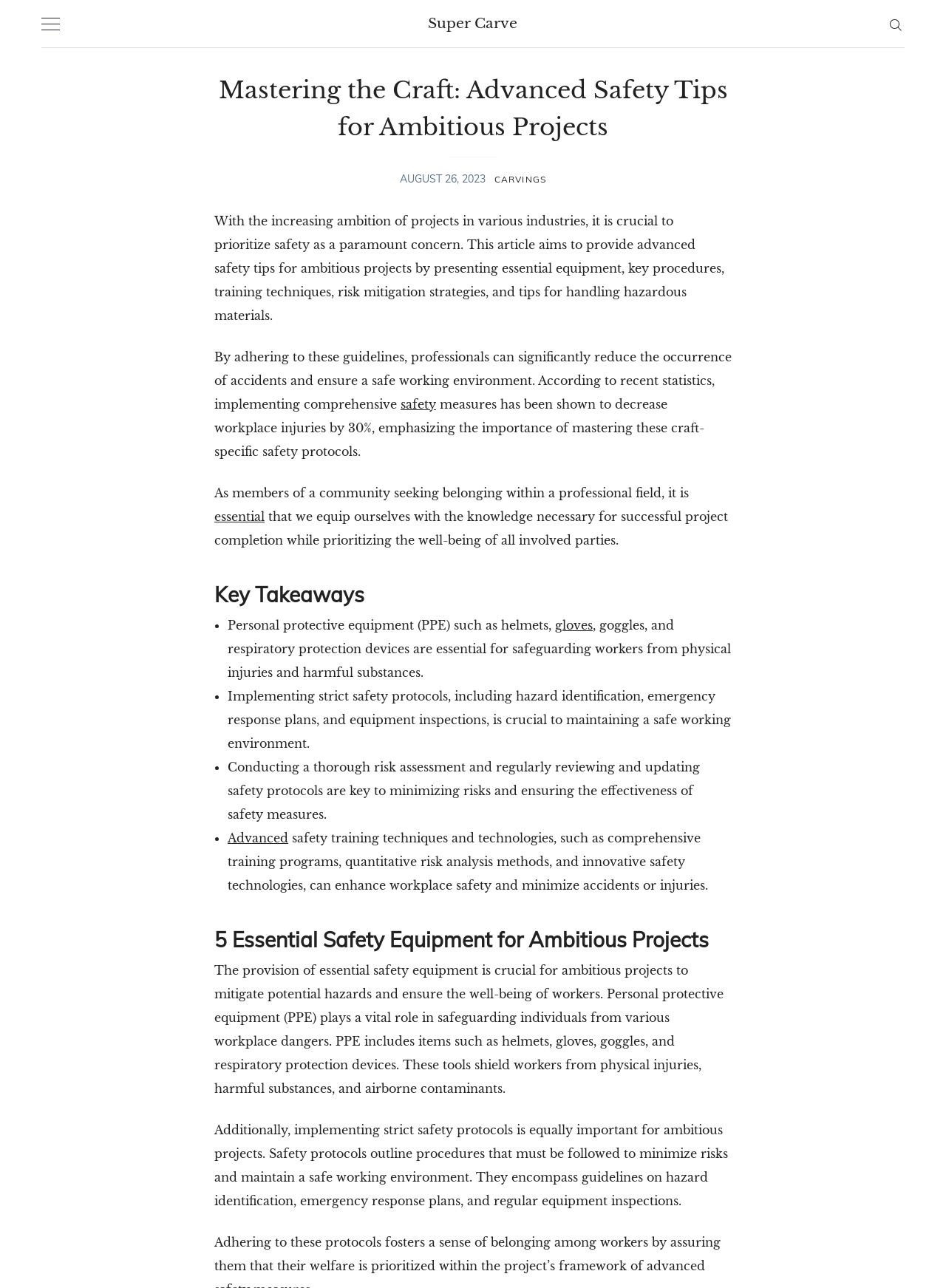Find the bounding box of the web element that fits this description: "name="s" placeholder="Type and hit enter"".

[0.299, 0.05, 0.701, 0.083]